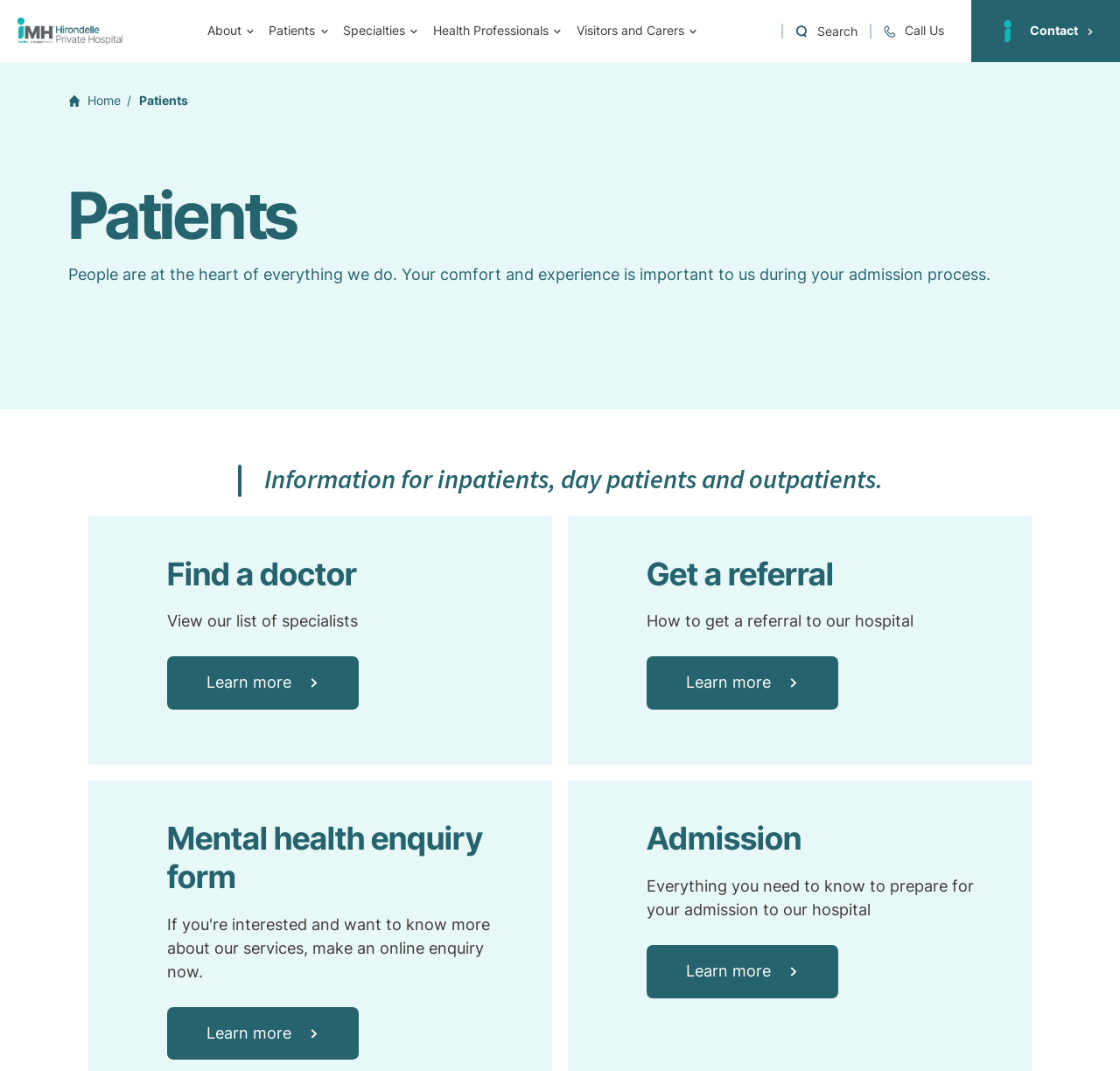Examine the screenshot and answer the question in as much detail as possible: What are the main sections of the website?

The main sections of the website can be found on the top navigation bar, which includes links to 'About', 'Patients', 'Specialties', 'Health Professionals', and 'Visitors and Carers'.